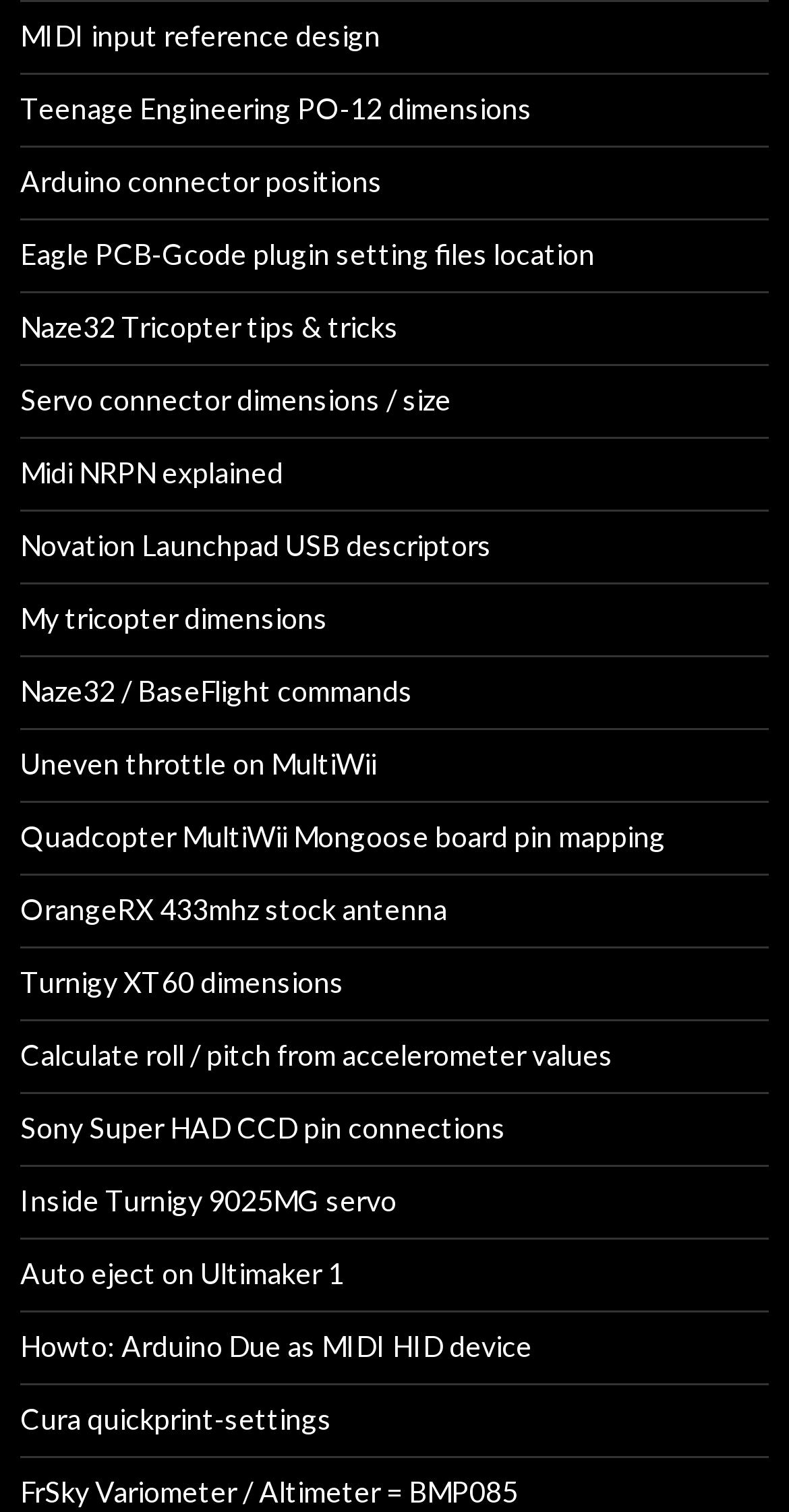Please identify the coordinates of the bounding box that should be clicked to fulfill this instruction: "Learn about Teenage Engineering PO-12 dimensions".

[0.026, 0.06, 0.674, 0.083]